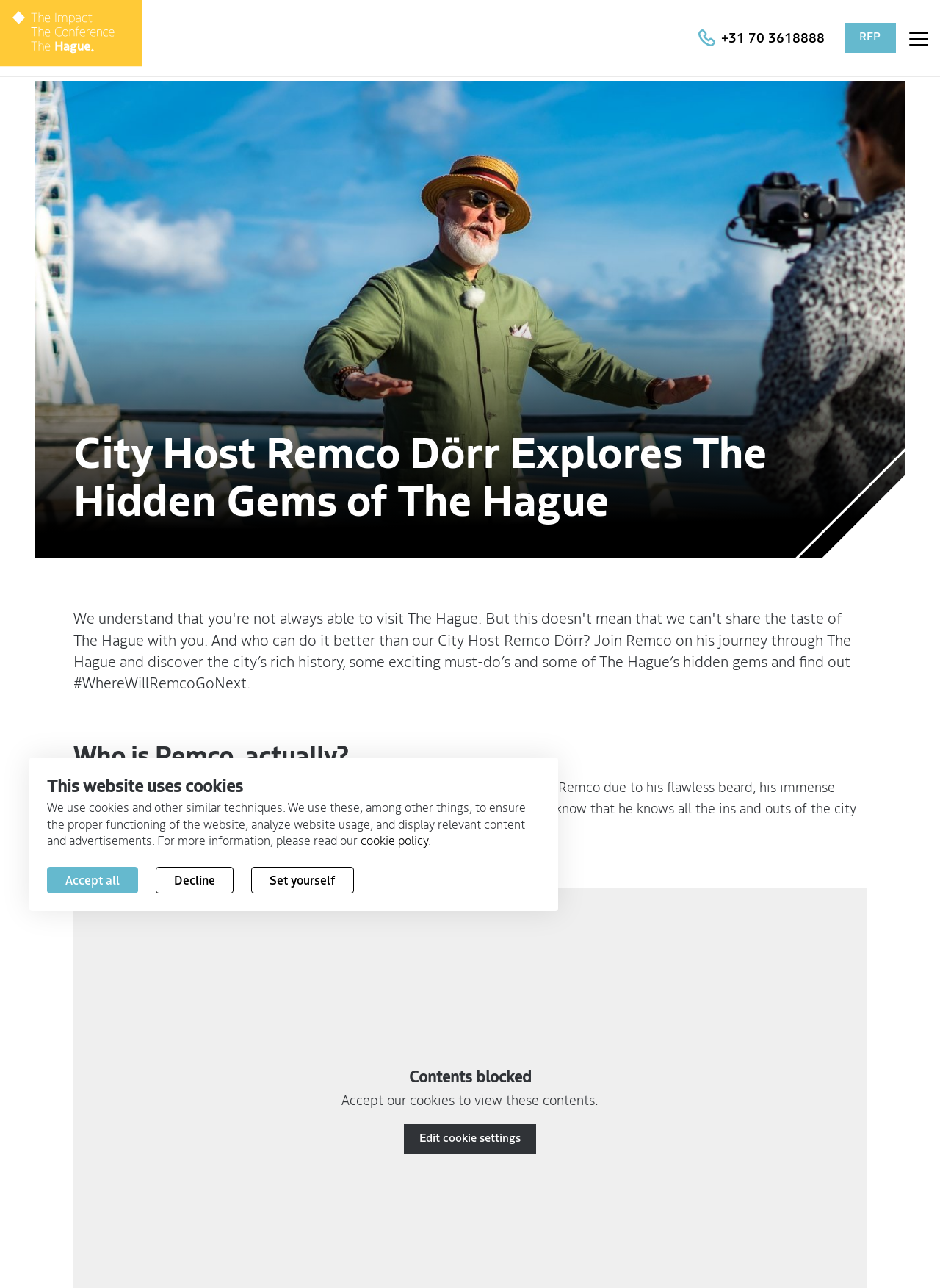Bounding box coordinates are specified in the format (top-left x, top-left y, bottom-right x, bottom-right y). All values are floating point numbers bounded between 0 and 1. Please provide the bounding box coordinate of the region this sentence describes: Edit cookie settings

[0.43, 0.873, 0.57, 0.896]